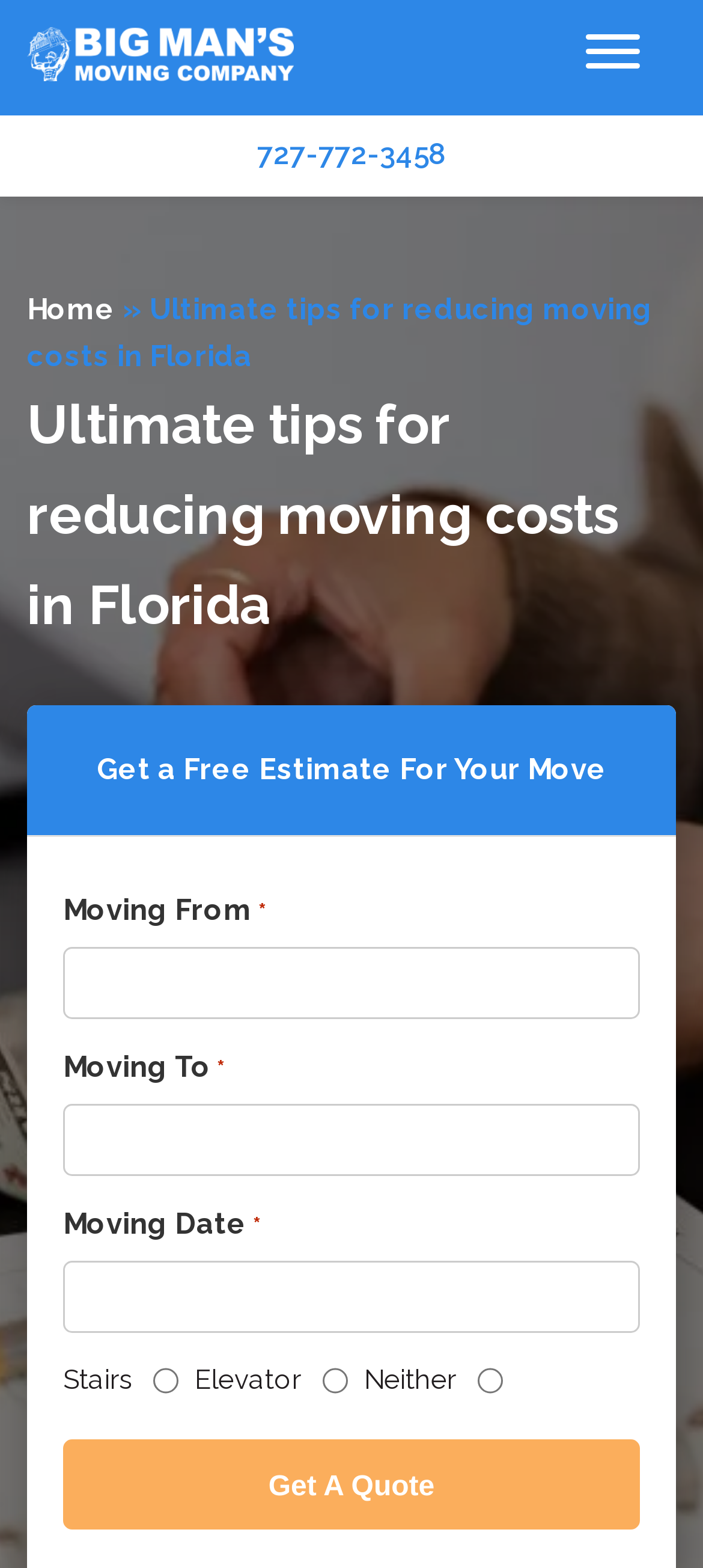Determine the bounding box coordinates of the clickable region to follow the instruction: "Click the 'Get A Quote' button".

[0.09, 0.918, 0.91, 0.975]